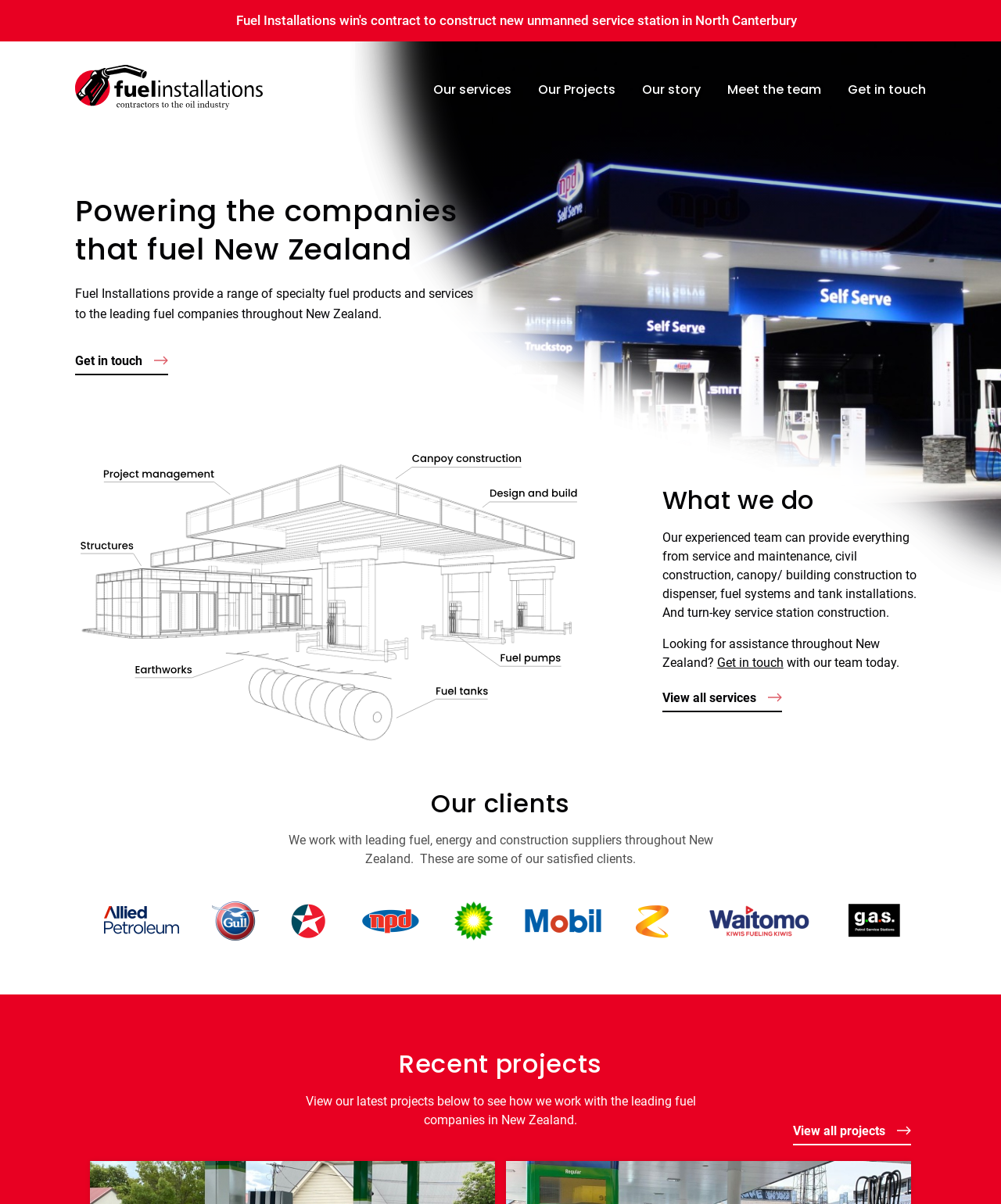Identify the bounding box of the UI component described as: "Our services".

[0.433, 0.067, 0.511, 0.082]